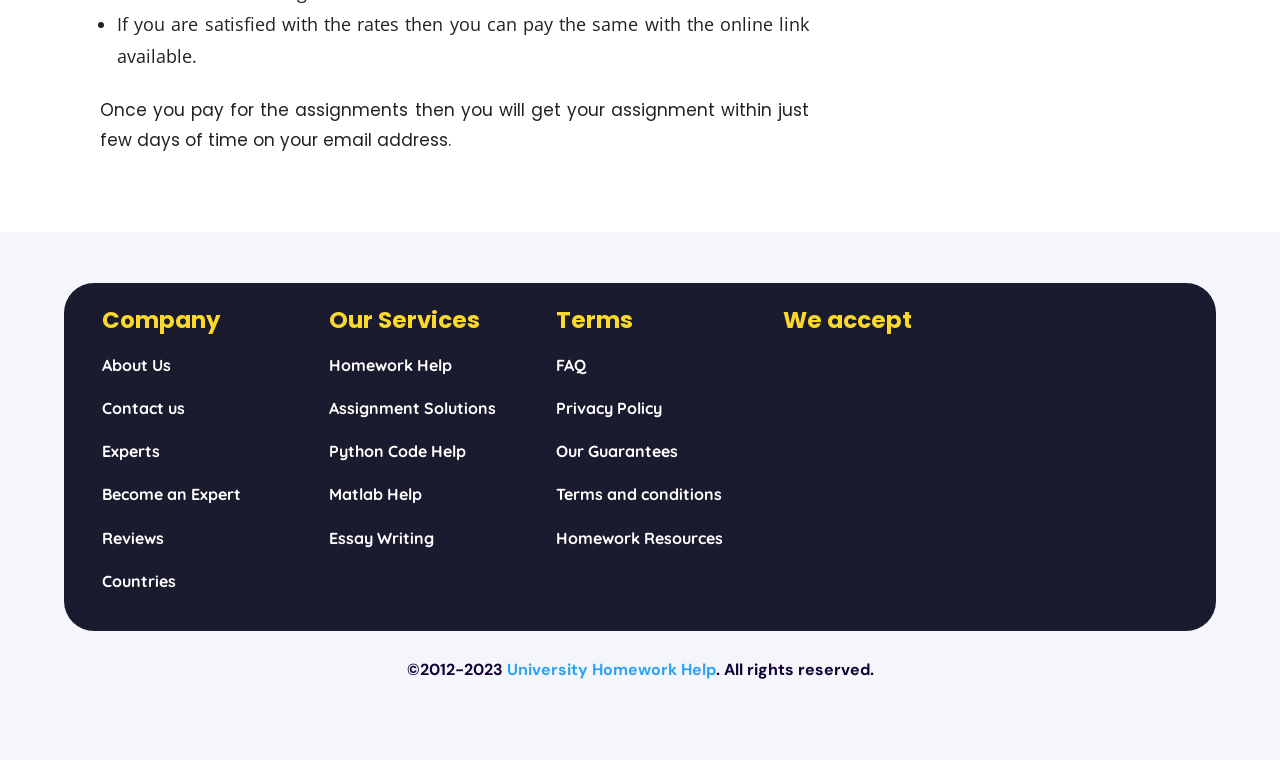Can you provide the bounding box coordinates for the element that should be clicked to implement the instruction: "Click on the Post Comment button"?

None